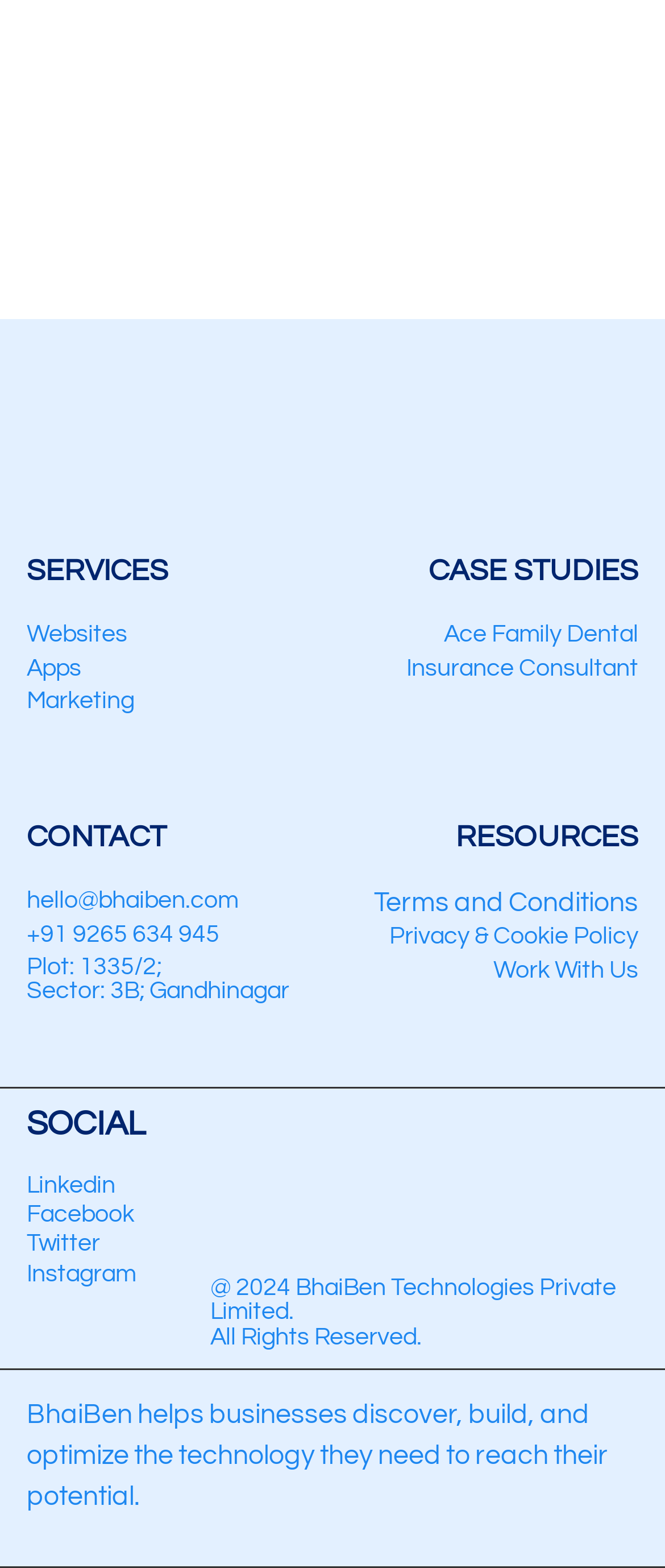Use a single word or phrase to answer the question:
What is the contact email of BhaiBen?

hello@bhaiben.com